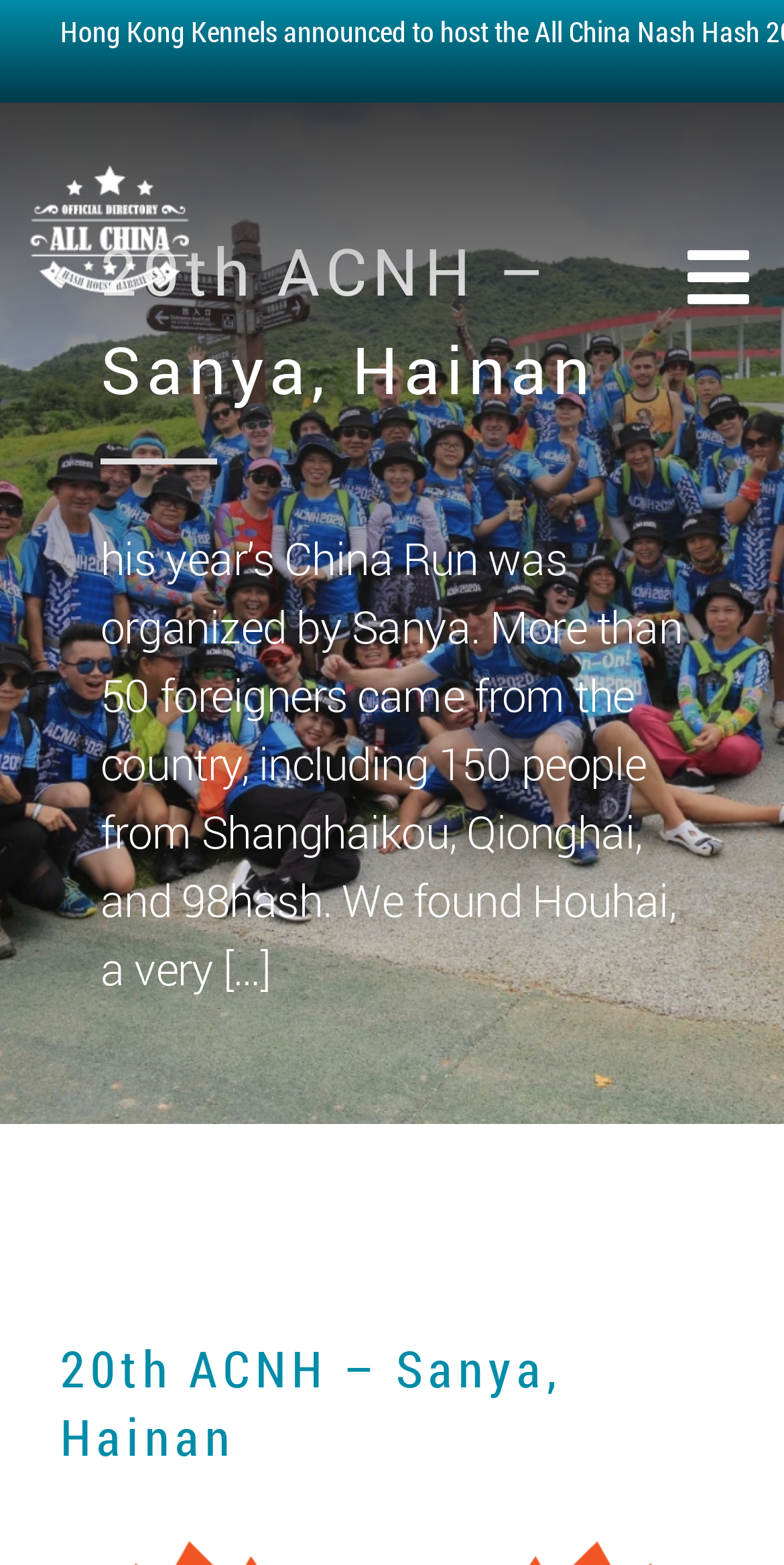What is the name of the event described on the webpage?
Based on the screenshot, provide a one-word or short-phrase response.

20th ACNH